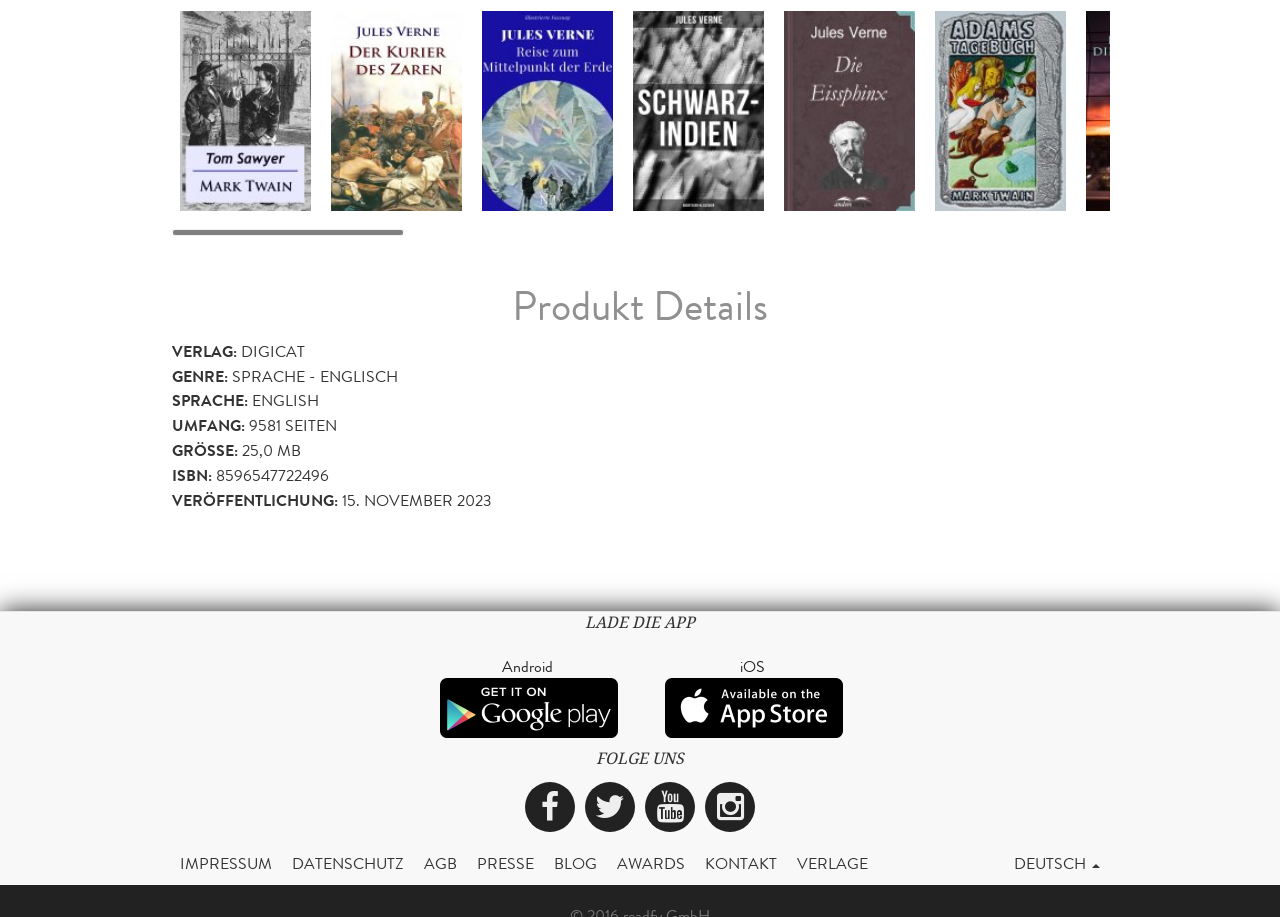Please provide a one-word or phrase answer to the question: 
What is the title of the eBook with the ISBN 8596547722496?

Not specified